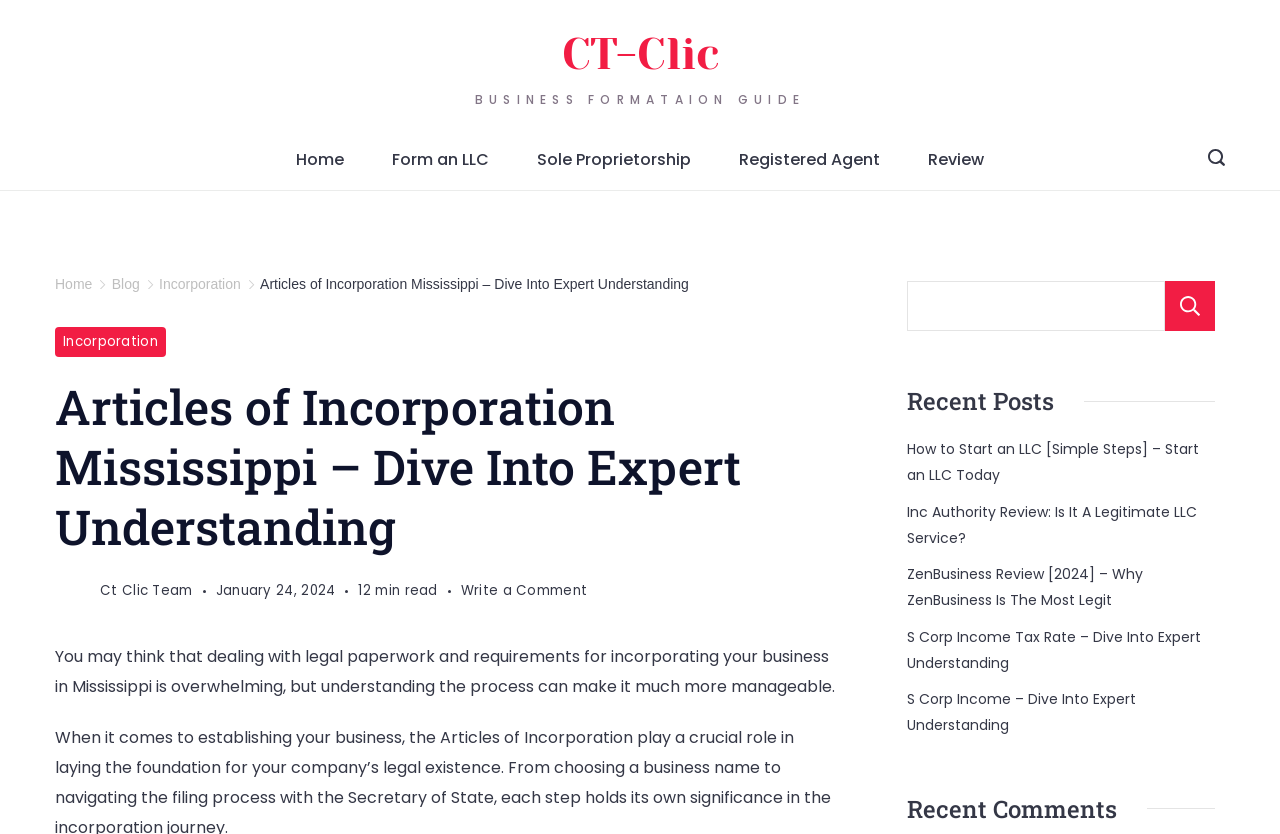Please give a one-word or short phrase response to the following question: 
How many links are there in the top navigation bar?

5